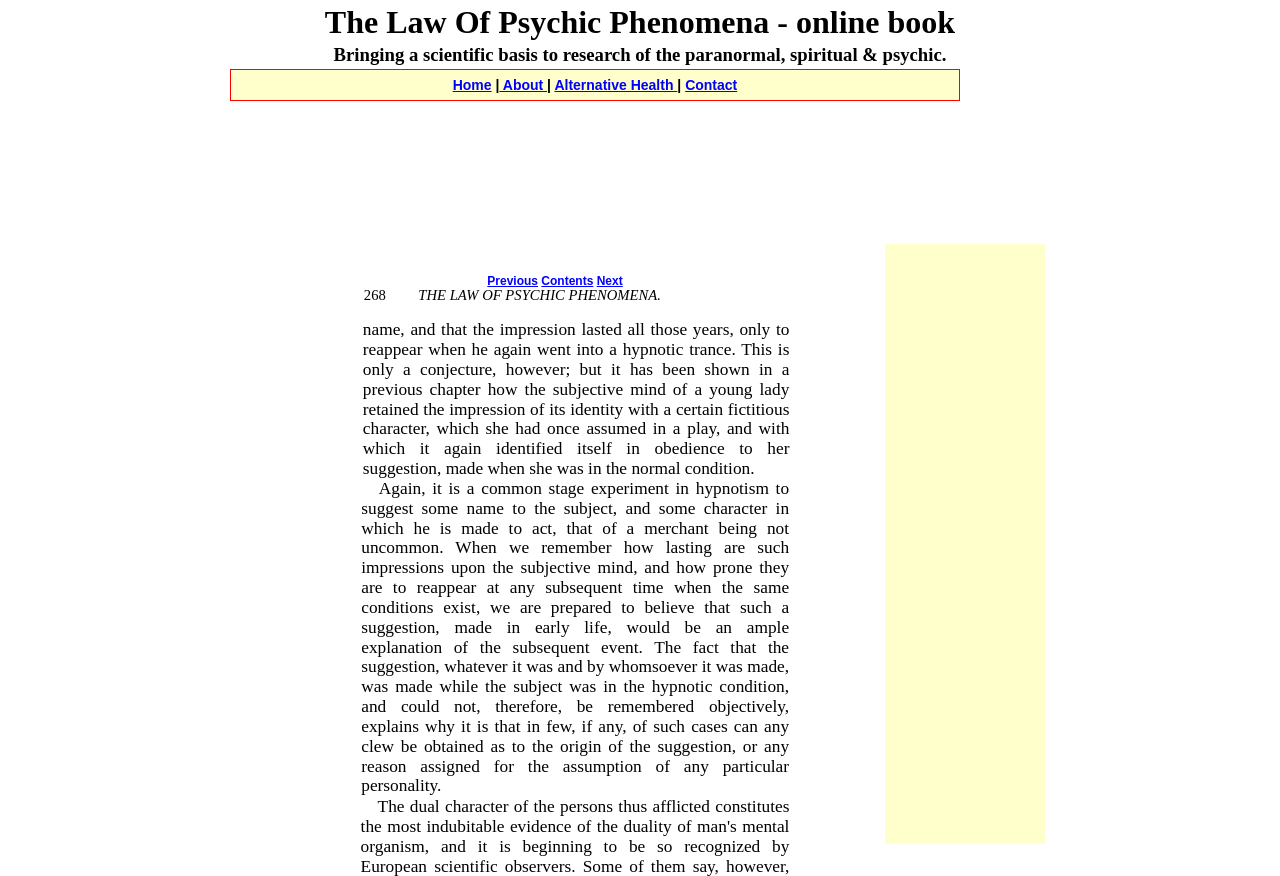What is the main topic of this online book?
Refer to the image and provide a detailed answer to the question.

Based on the heading 'The Law Of Psychic Phenomena - online book' and the subheading 'Bringing a scientific basis to research of the paranormal, spiritual & psychic.', it can be inferred that the main topic of this online book is psychic phenomena.